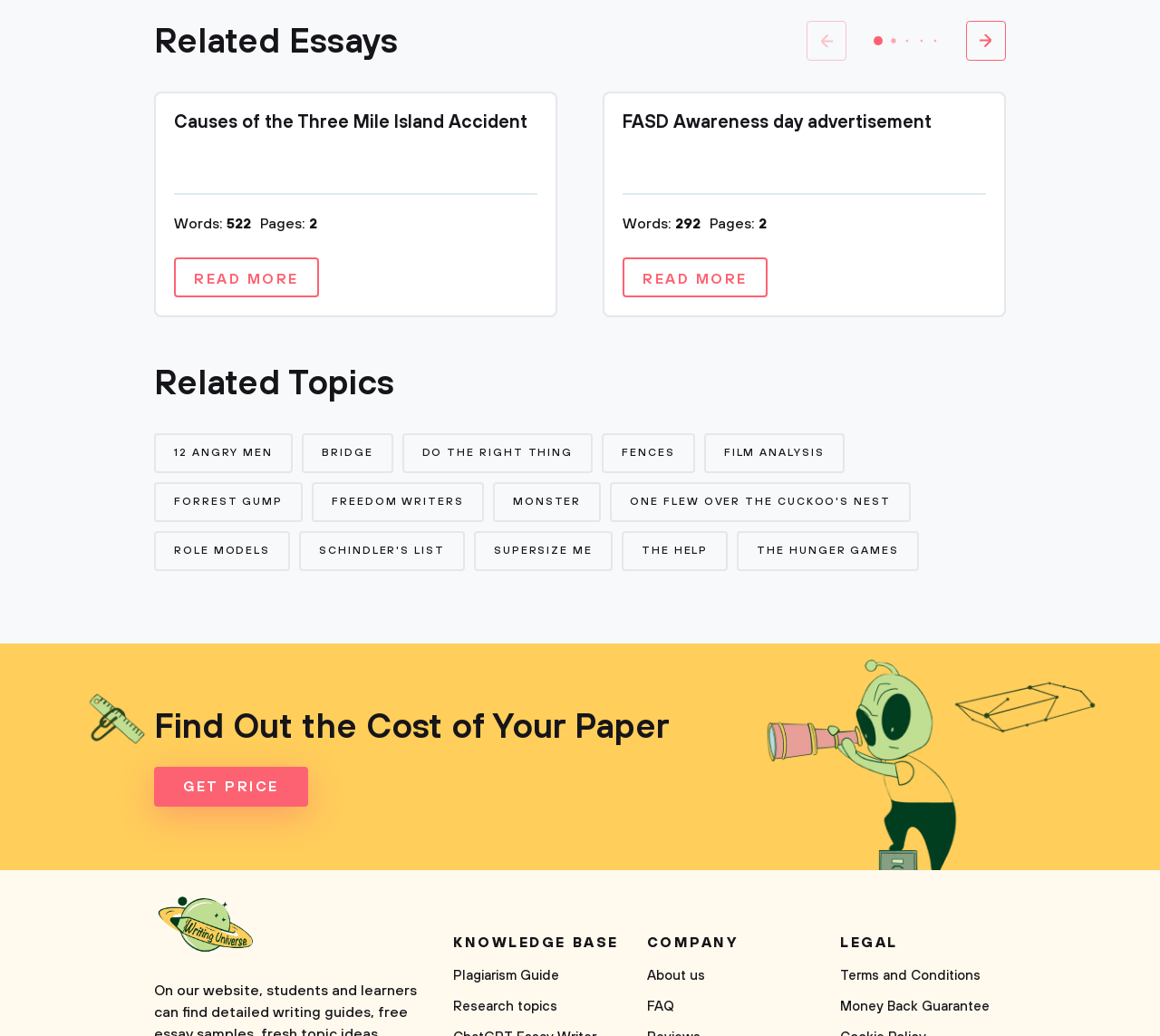Could you indicate the bounding box coordinates of the region to click in order to complete this instruction: "View recent articles".

None